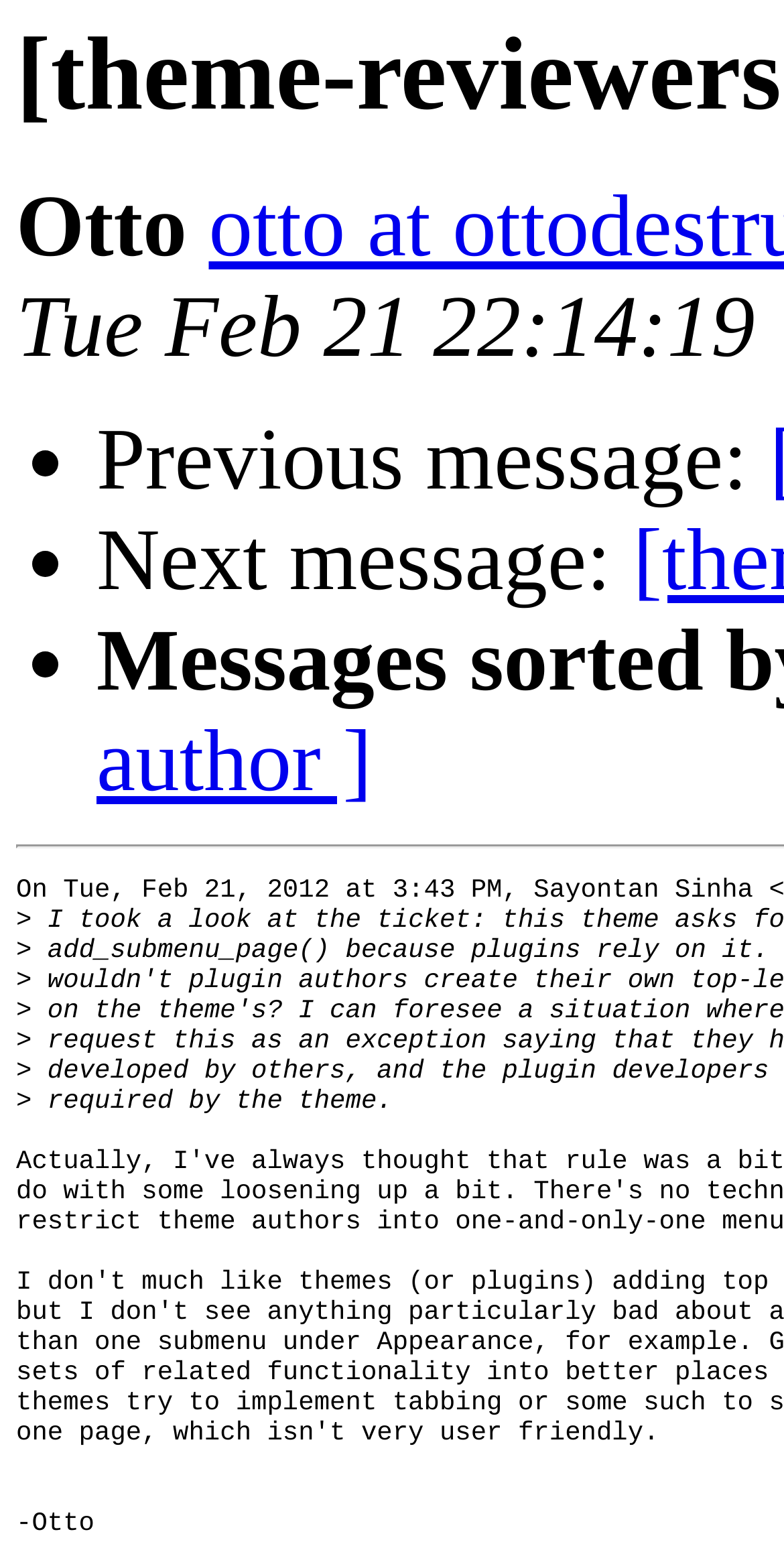Answer the question below using just one word or a short phrase: 
How many list markers are there?

3